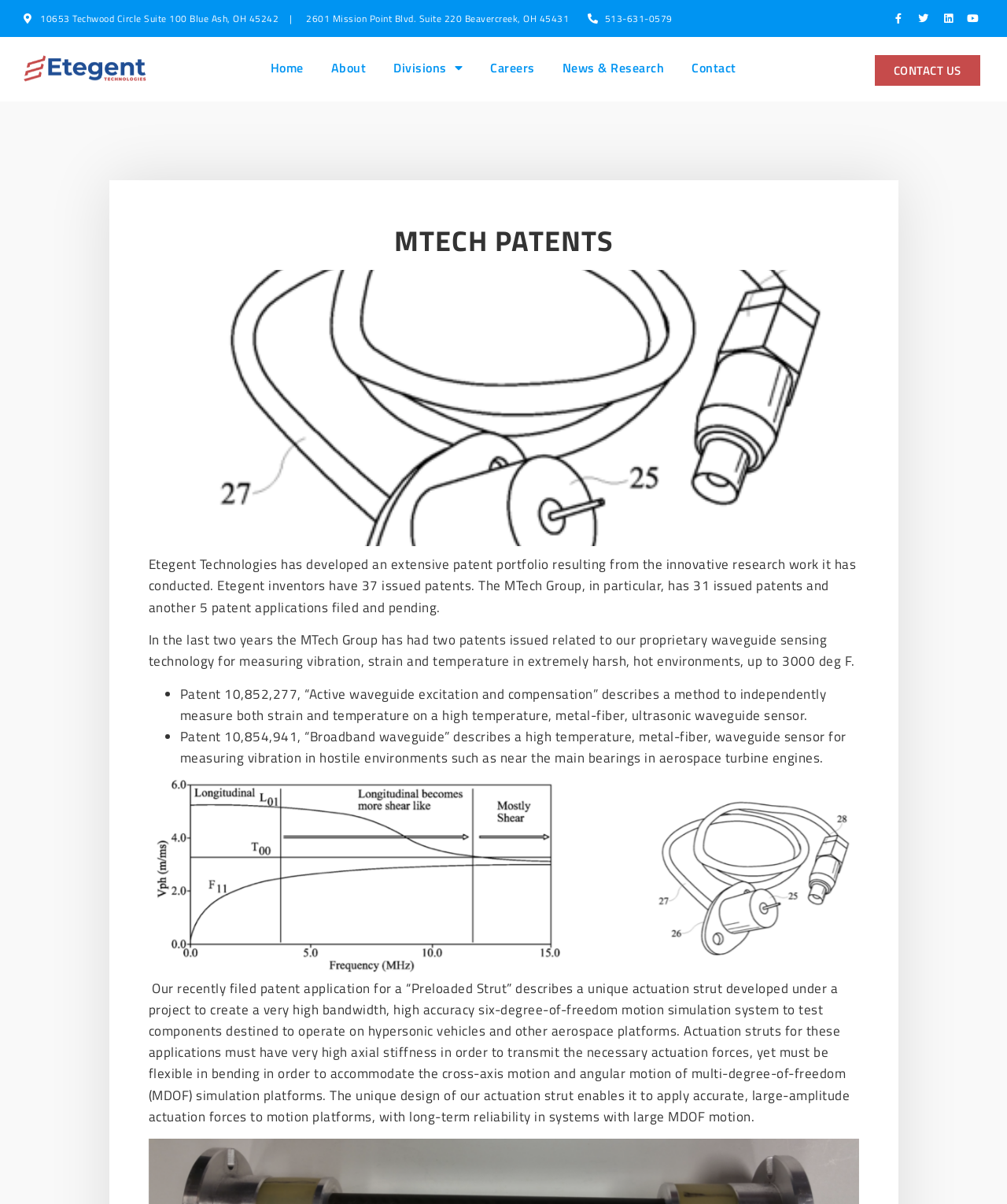Determine the bounding box coordinates of the region that needs to be clicked to achieve the task: "Click the About link".

[0.321, 0.046, 0.371, 0.067]